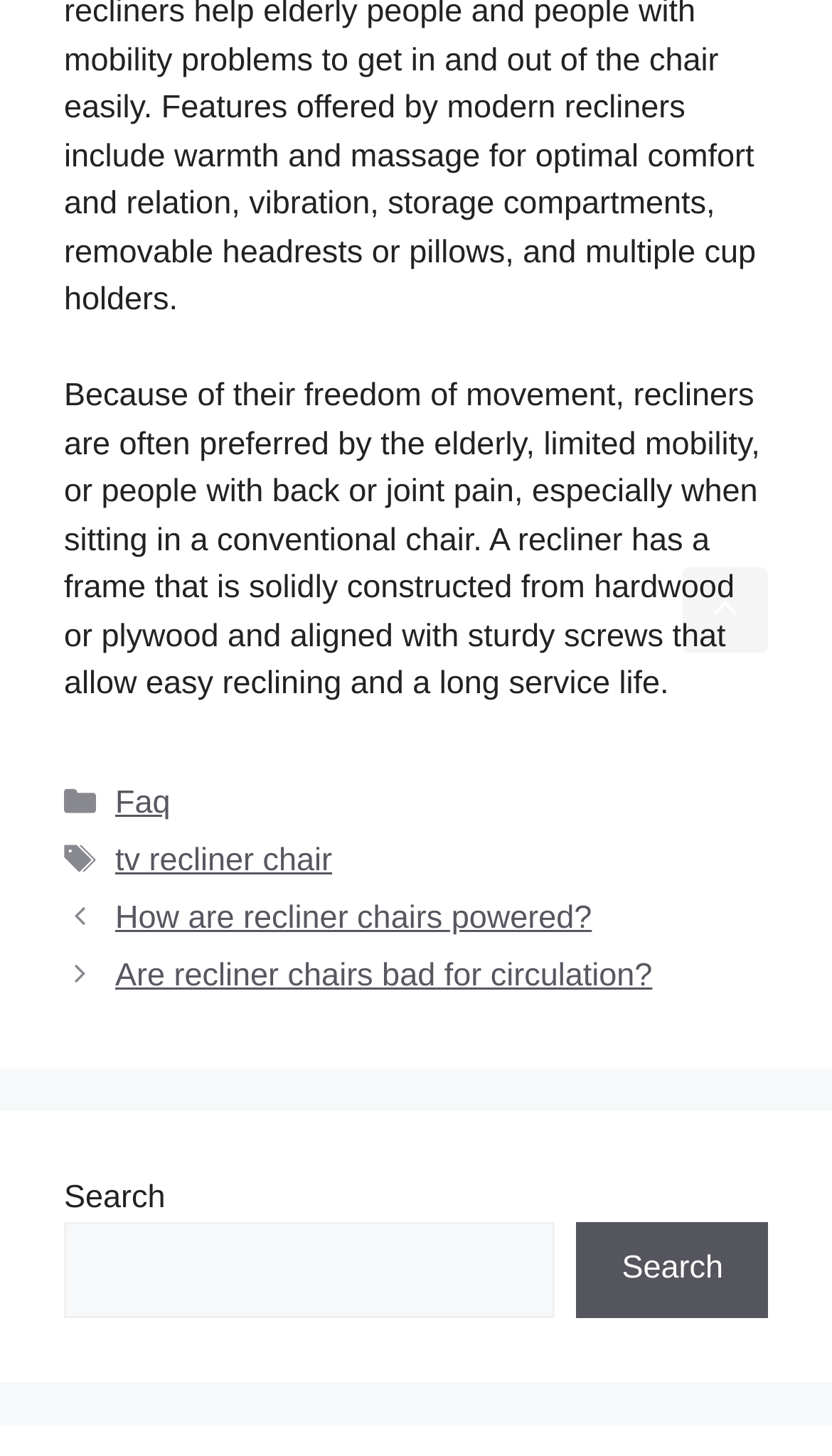Extract the bounding box coordinates for the UI element described as: "Printable version".

None